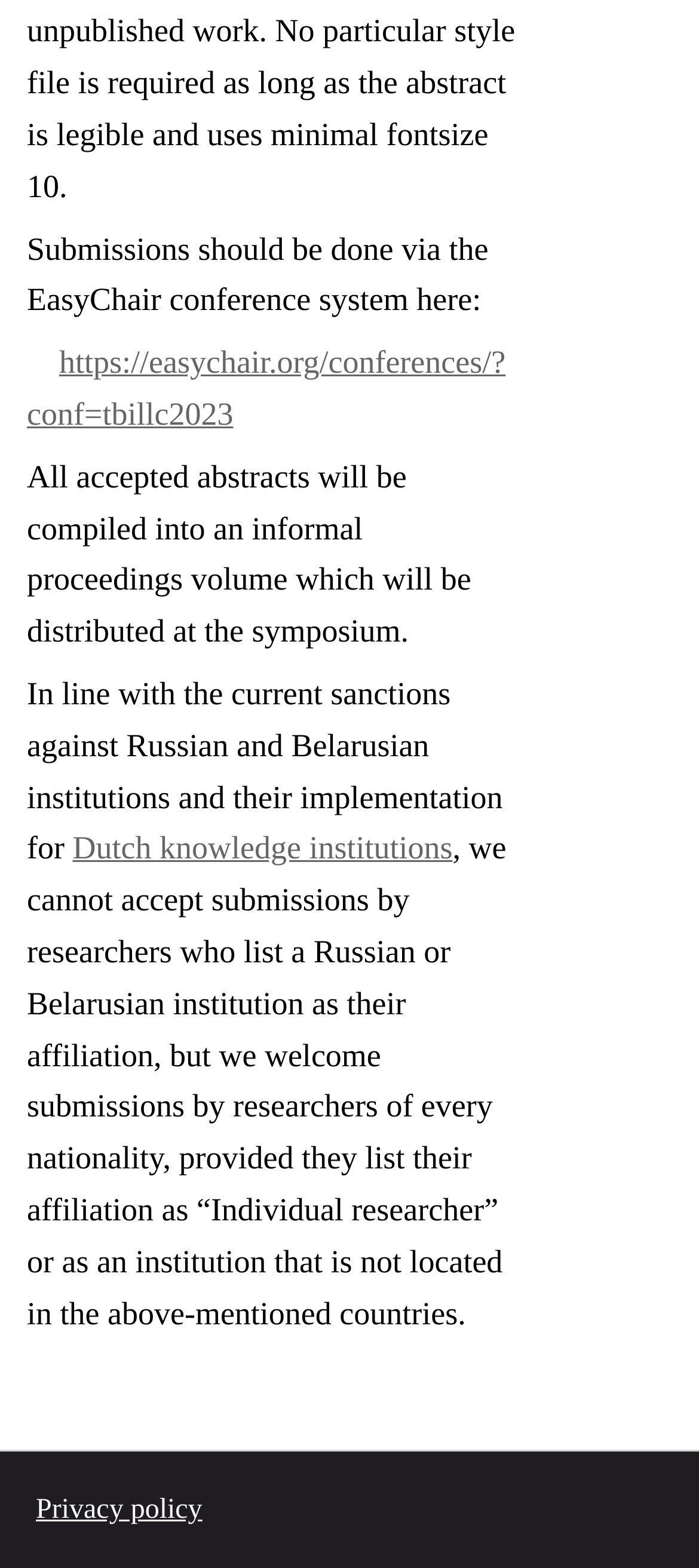What is the alternative affiliation for researchers?
Respond with a short answer, either a single word or a phrase, based on the image.

Individual researcher